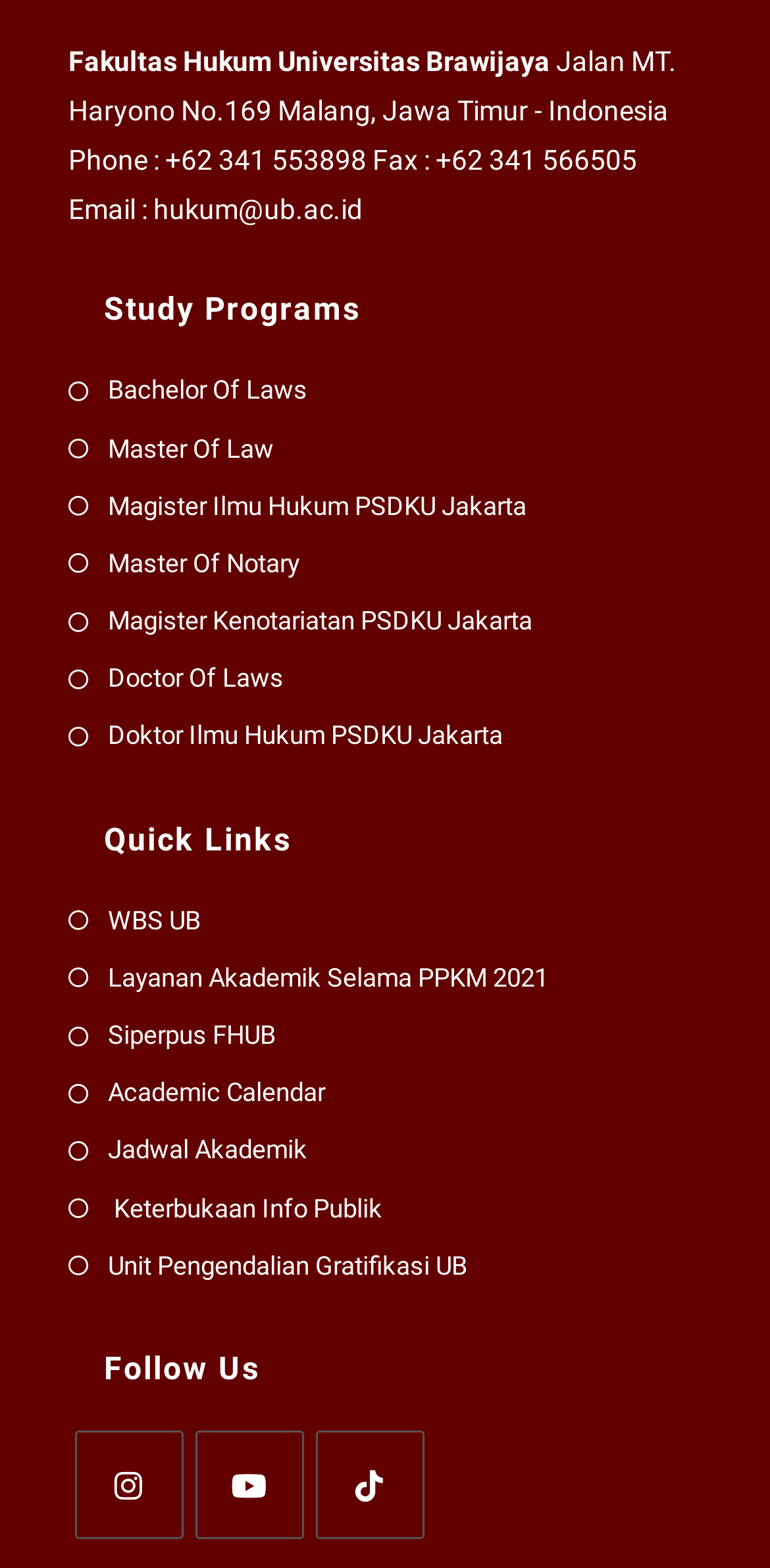Locate the bounding box coordinates of the area where you should click to accomplish the instruction: "View Master Of Law".

[0.088, 0.271, 0.355, 0.301]